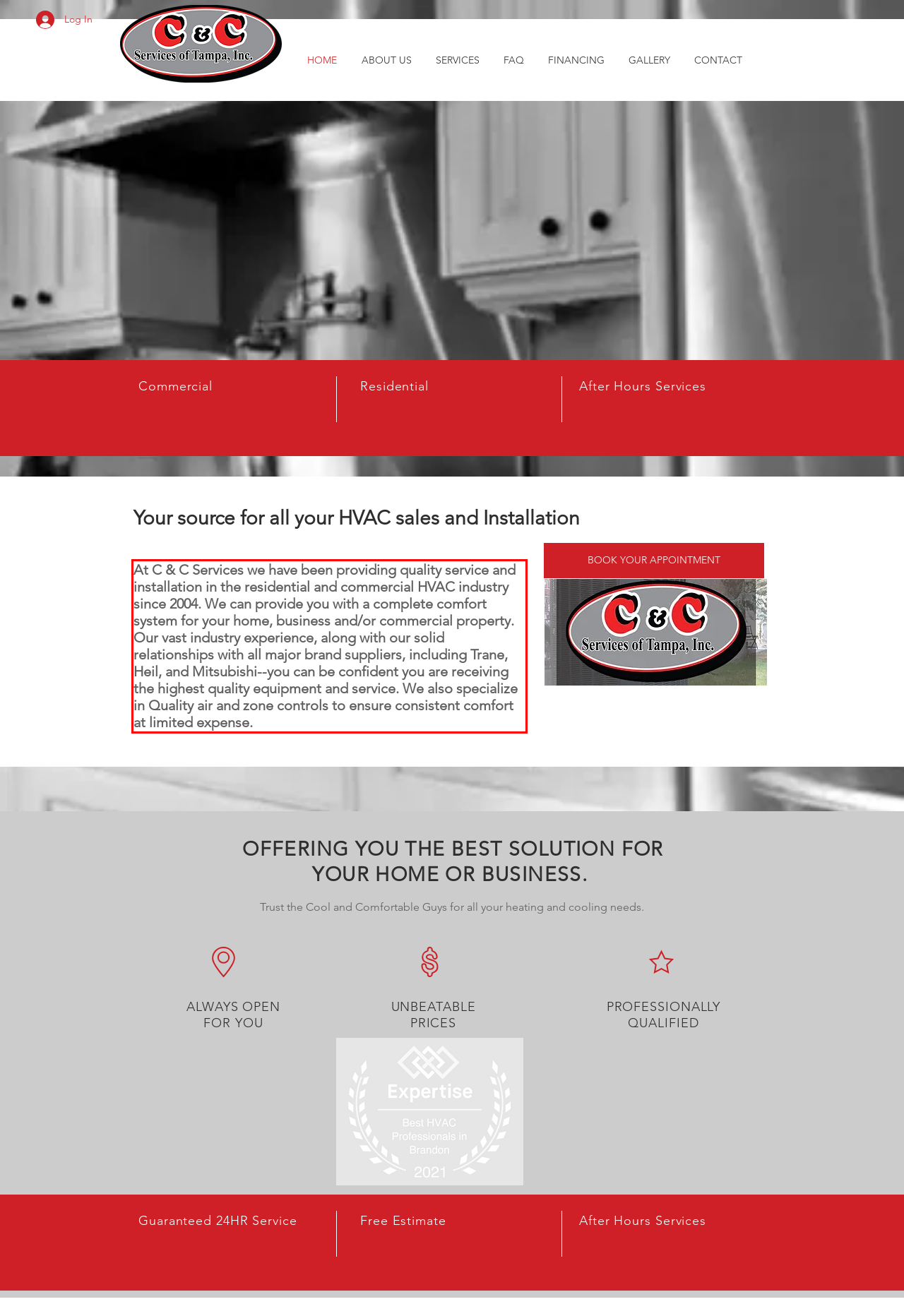You are provided with a screenshot of a webpage containing a red bounding box. Please extract the text enclosed by this red bounding box.

At C & C Services we have been providing quality service and installation in the residential and commercial HVAC industry since 2004. We can provide you with a complete comfort system for your home, business and/or commercial property. Our vast industry experience, along with our solid relationships with all major brand suppliers, including Trane, Heil, and Mitsubishi--you can be confident you are receiving the highest quality equipment and service. We also specialize in Quality air and zone controls to ensure consistent comfort at limited expense.